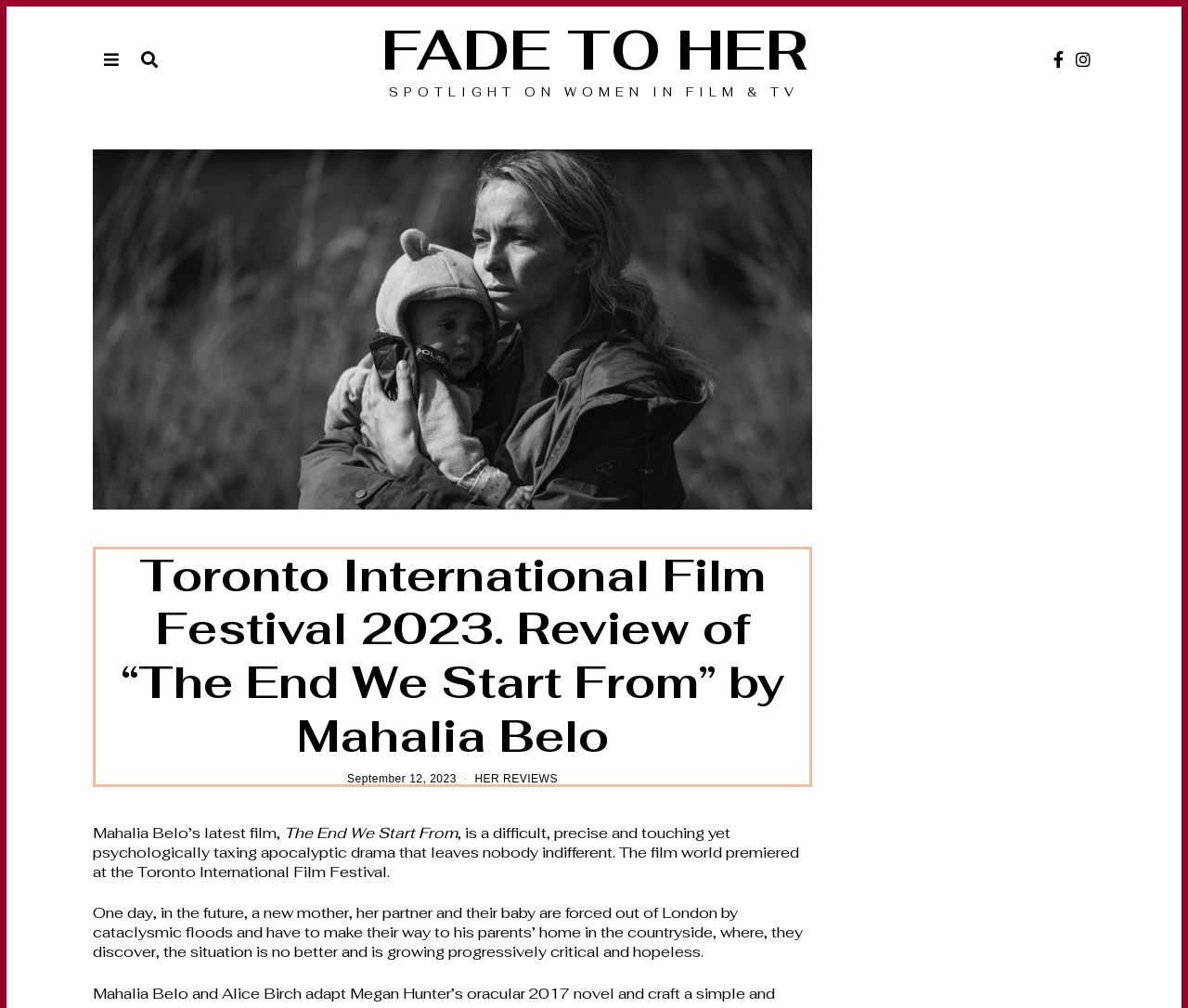Extract the bounding box coordinates for the UI element described by the text: "title="Facebook"". The coordinates should be in the form of [left, top, right, bottom] with values between 0 and 1.

[0.883, 0.048, 0.899, 0.07]